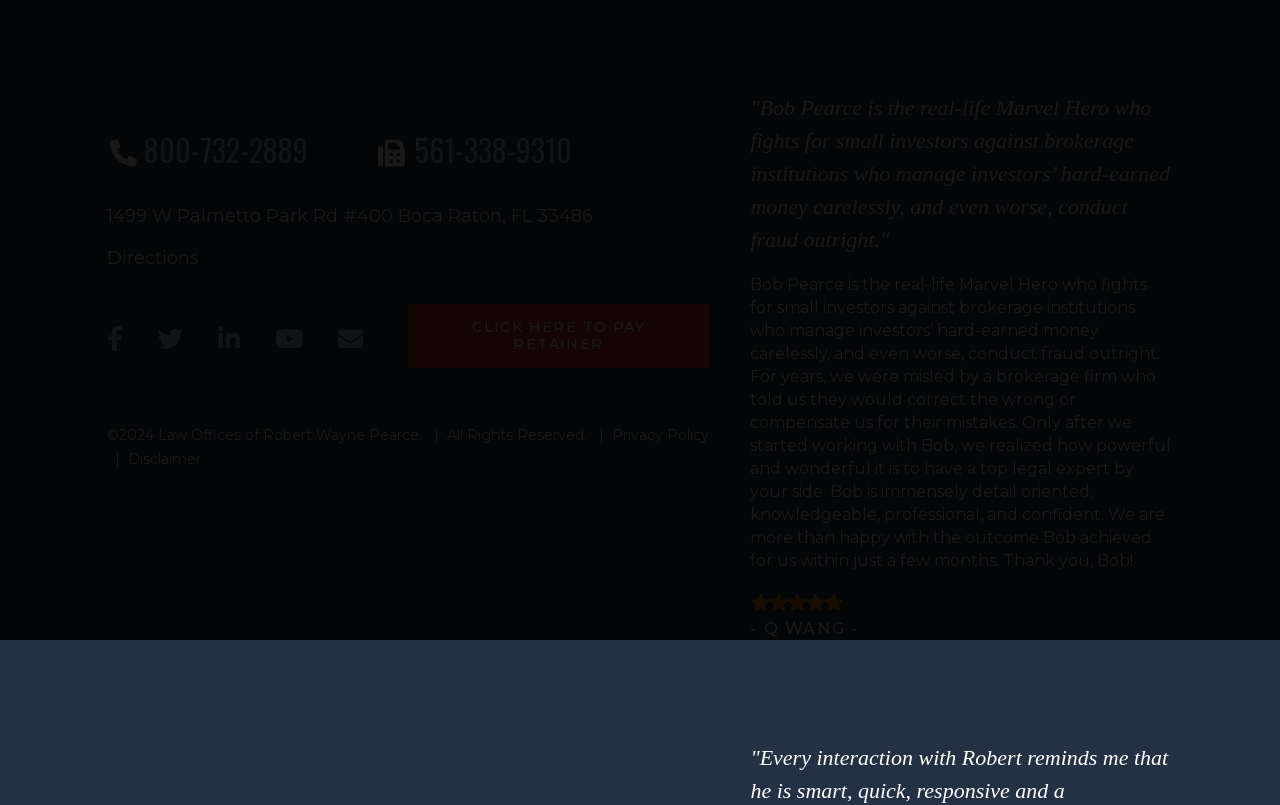Find the bounding box of the element with the following description: "Directions". The coordinates must be four float numbers between 0 and 1, formatted as [left, top, right, bottom].

[0.084, 0.307, 0.156, 0.334]